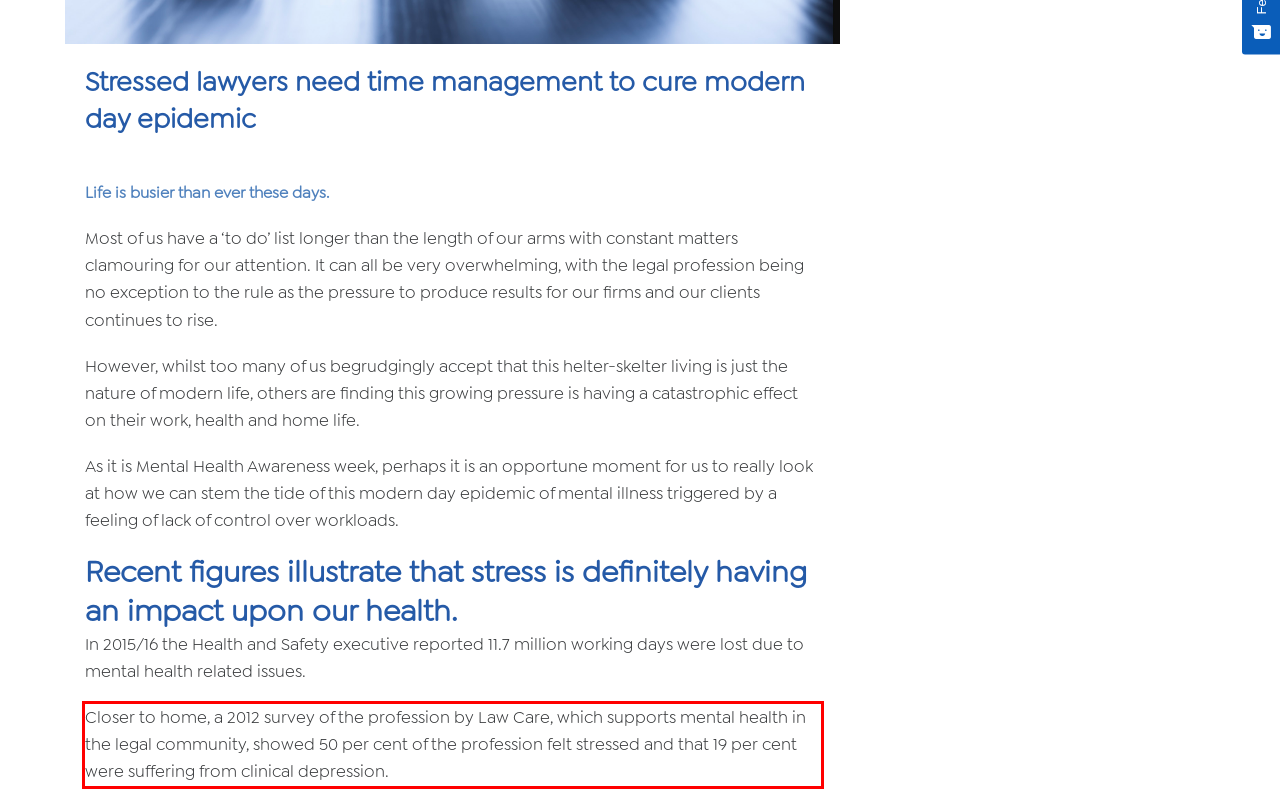Analyze the screenshot of the webpage and extract the text from the UI element that is inside the red bounding box.

Closer to home, a 2012 survey of the profession by Law Care, which supports mental health in the legal community, showed 50 per cent of the profession felt stressed and that 19 per cent were suffering from clinical depression.